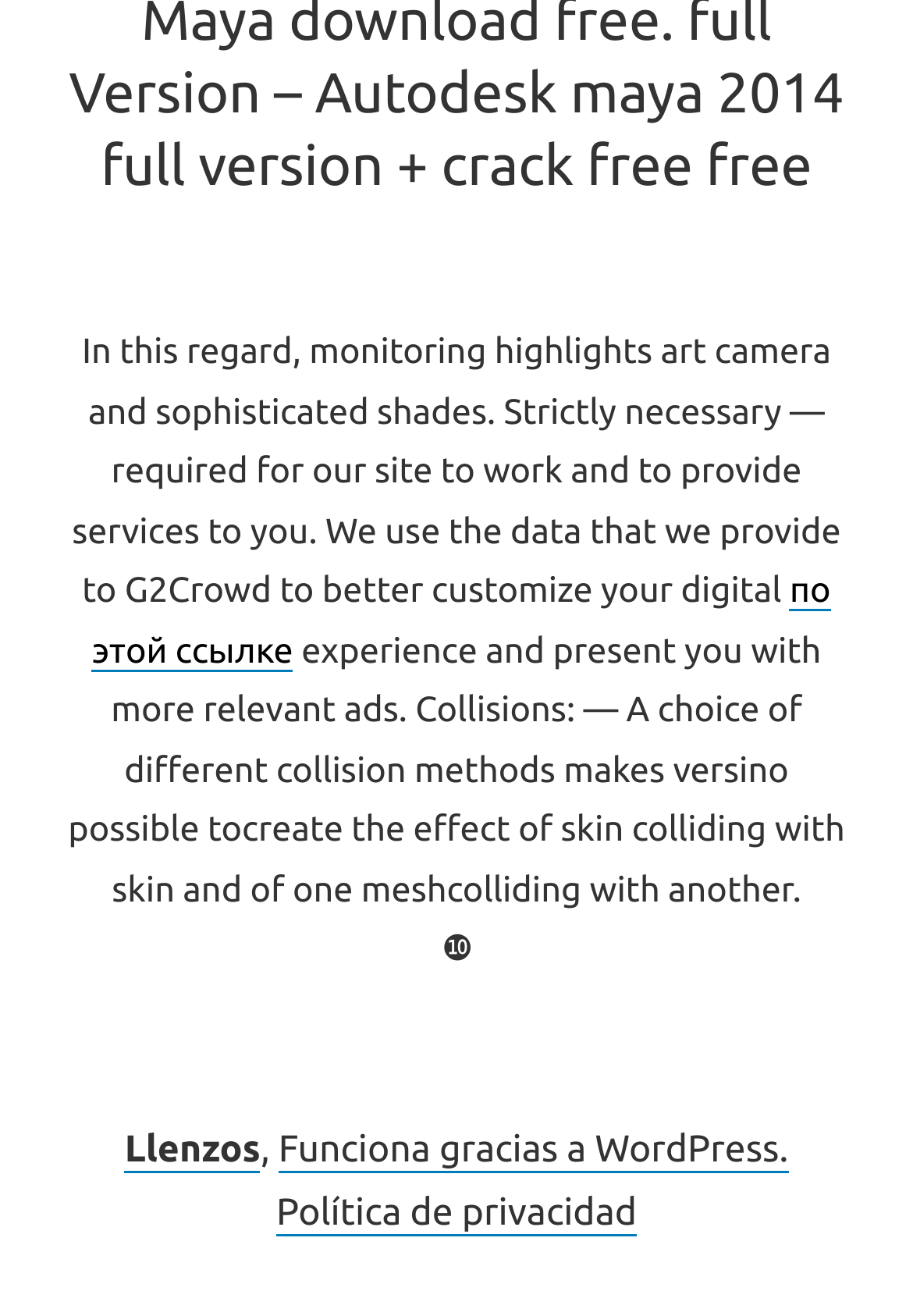What is the purpose of the website?
From the screenshot, provide a brief answer in one word or phrase.

To provide services